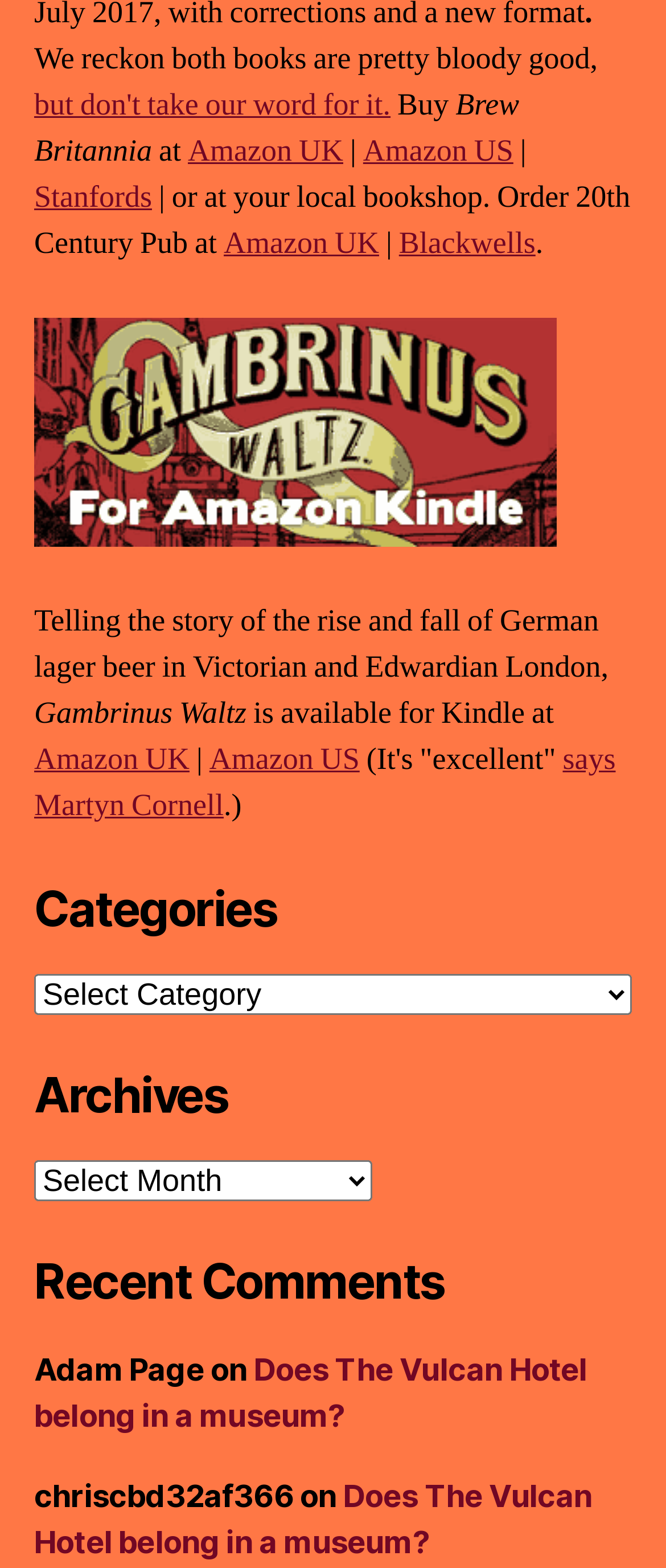Find the bounding box coordinates for the element that must be clicked to complete the instruction: "Click the link to buy the book at Amazon US". The coordinates should be four float numbers between 0 and 1, indicated as [left, top, right, bottom].

[0.545, 0.084, 0.771, 0.109]